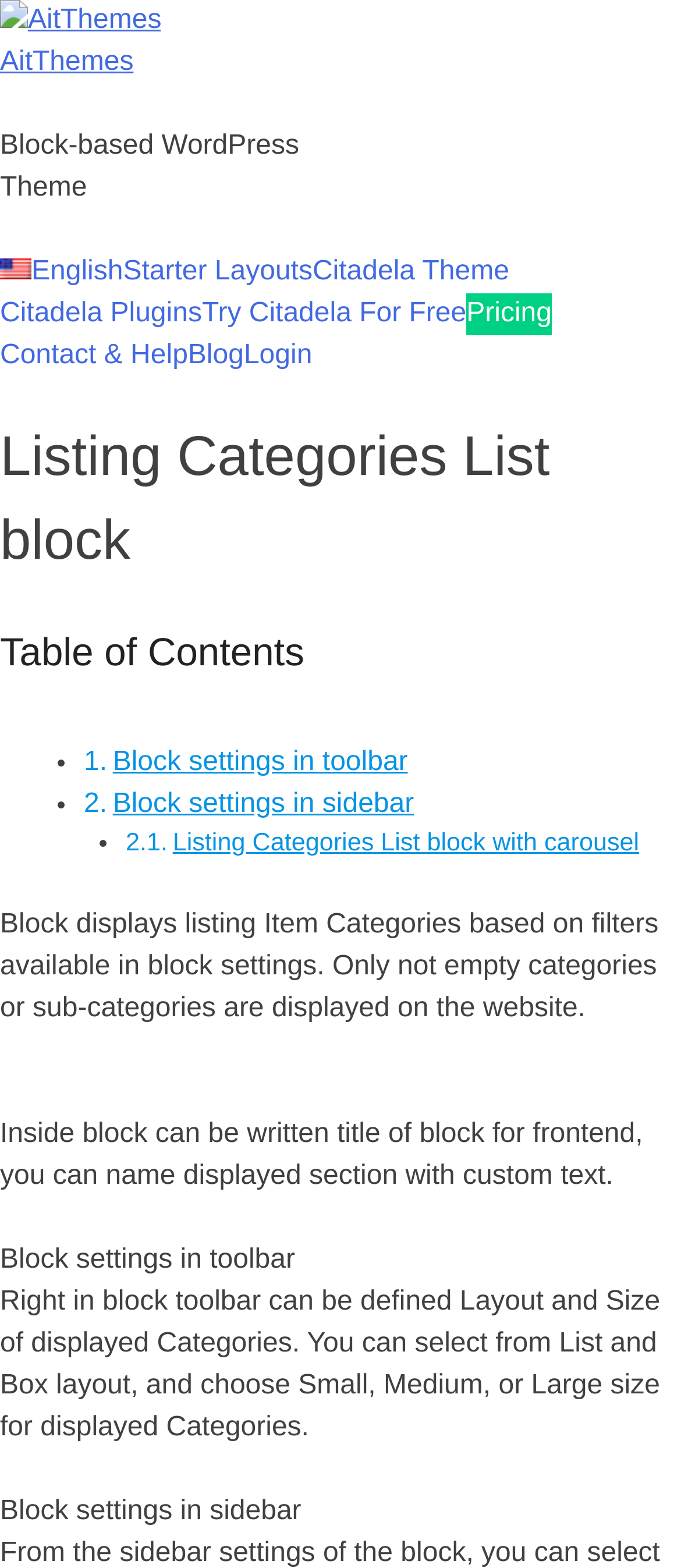Please indicate the bounding box coordinates for the clickable area to complete the following task: "Visit AitThemes website". The coordinates should be specified as four float numbers between 0 and 1, i.e., [left, top, right, bottom].

[0.0, 0.0, 0.237, 0.027]